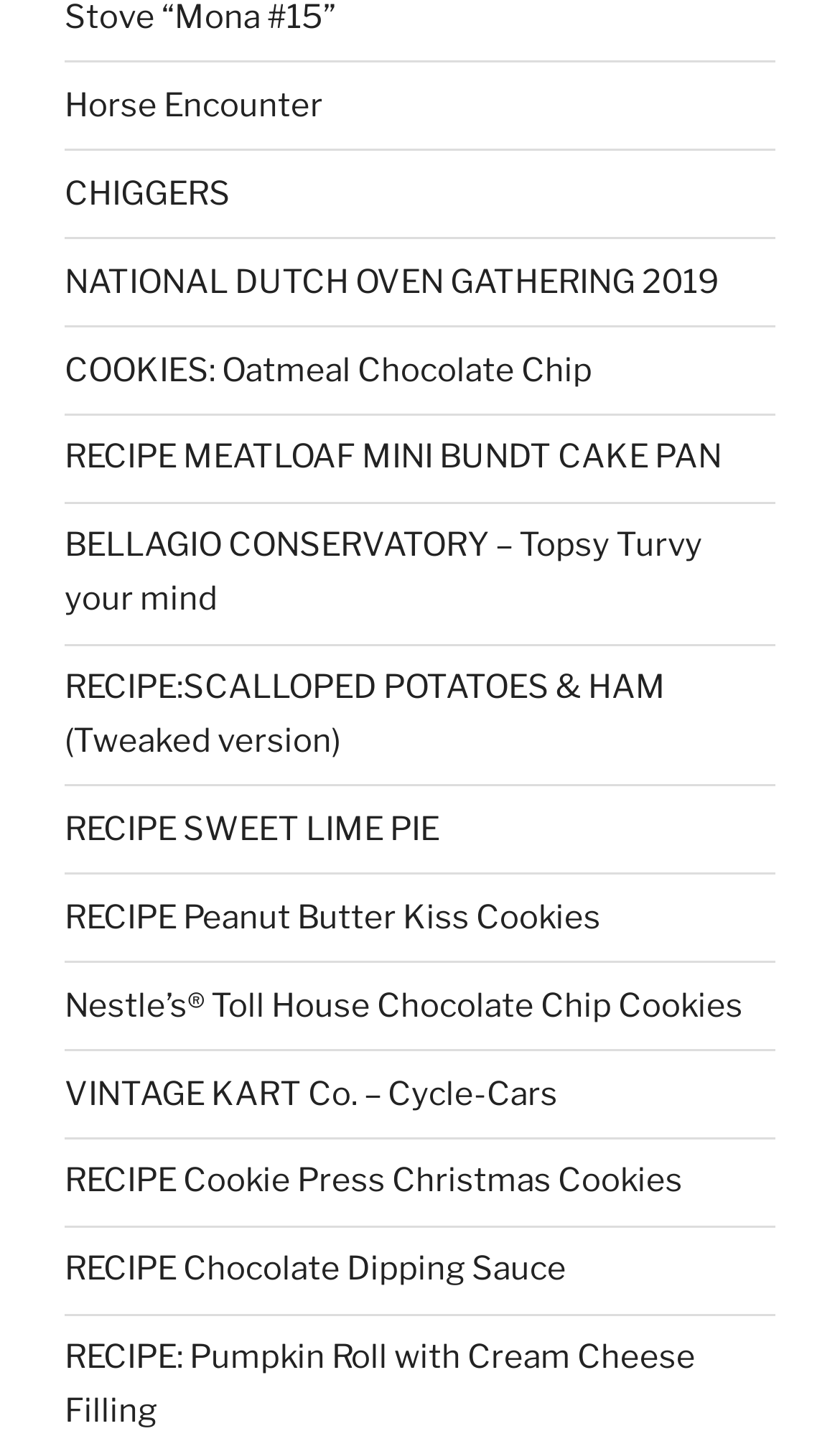Please identify the bounding box coordinates for the region that you need to click to follow this instruction: "visit NATIONAL DUTCH OVEN GATHERING 2019 page".

[0.077, 0.183, 0.856, 0.21]